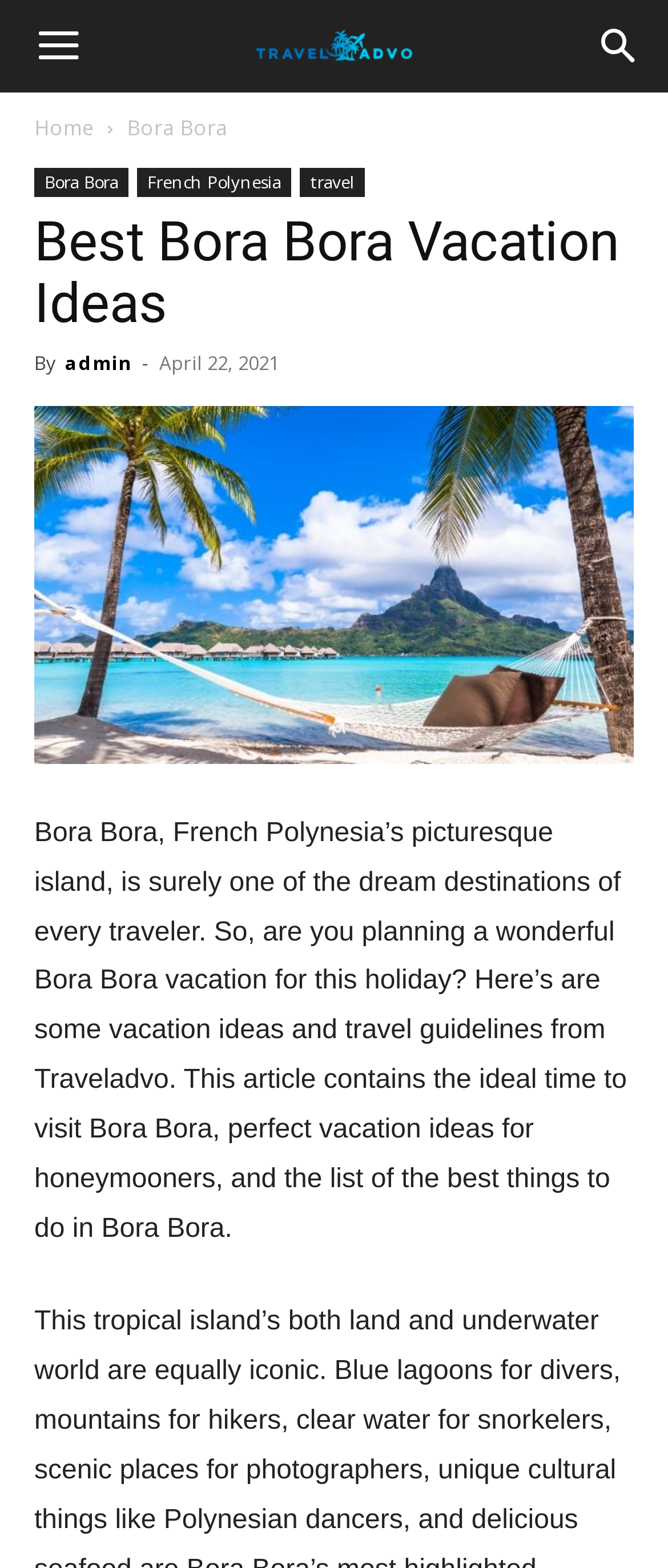Please analyze the image and give a detailed answer to the question:
Who wrote the article?

I found the answer by looking at the 'By' text followed by a link 'admin' which suggests that admin is the author of the article.